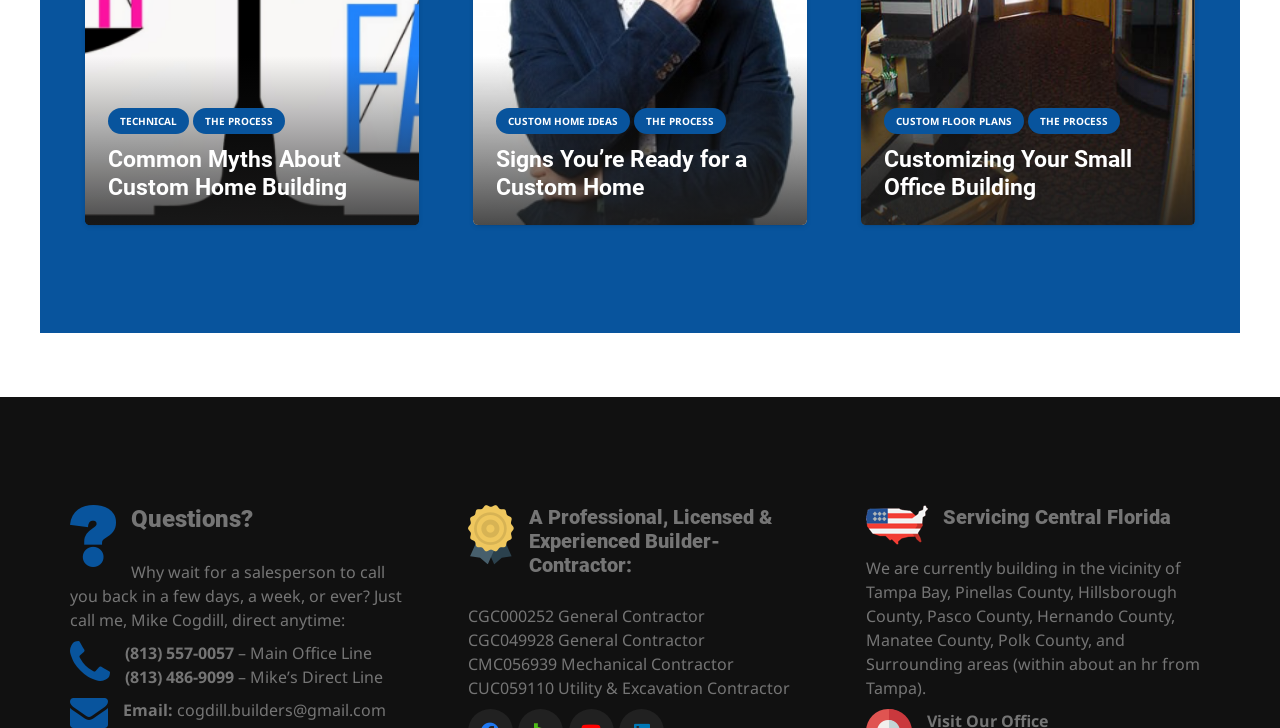Show the bounding box coordinates for the HTML element described as: "Custom Floor Plans".

[0.691, 0.149, 0.8, 0.184]